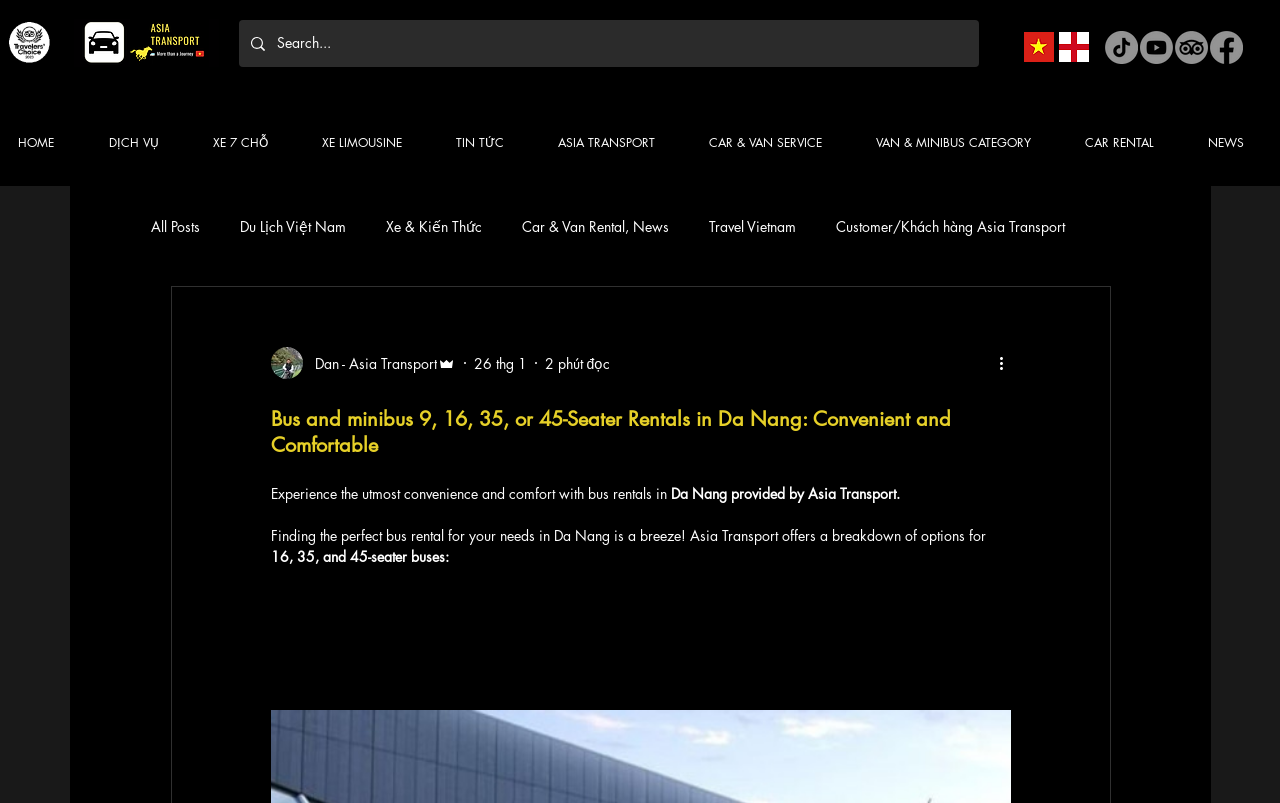Identify the bounding box coordinates of the clickable region to carry out the given instruction: "More actions".

[0.779, 0.437, 0.797, 0.467]